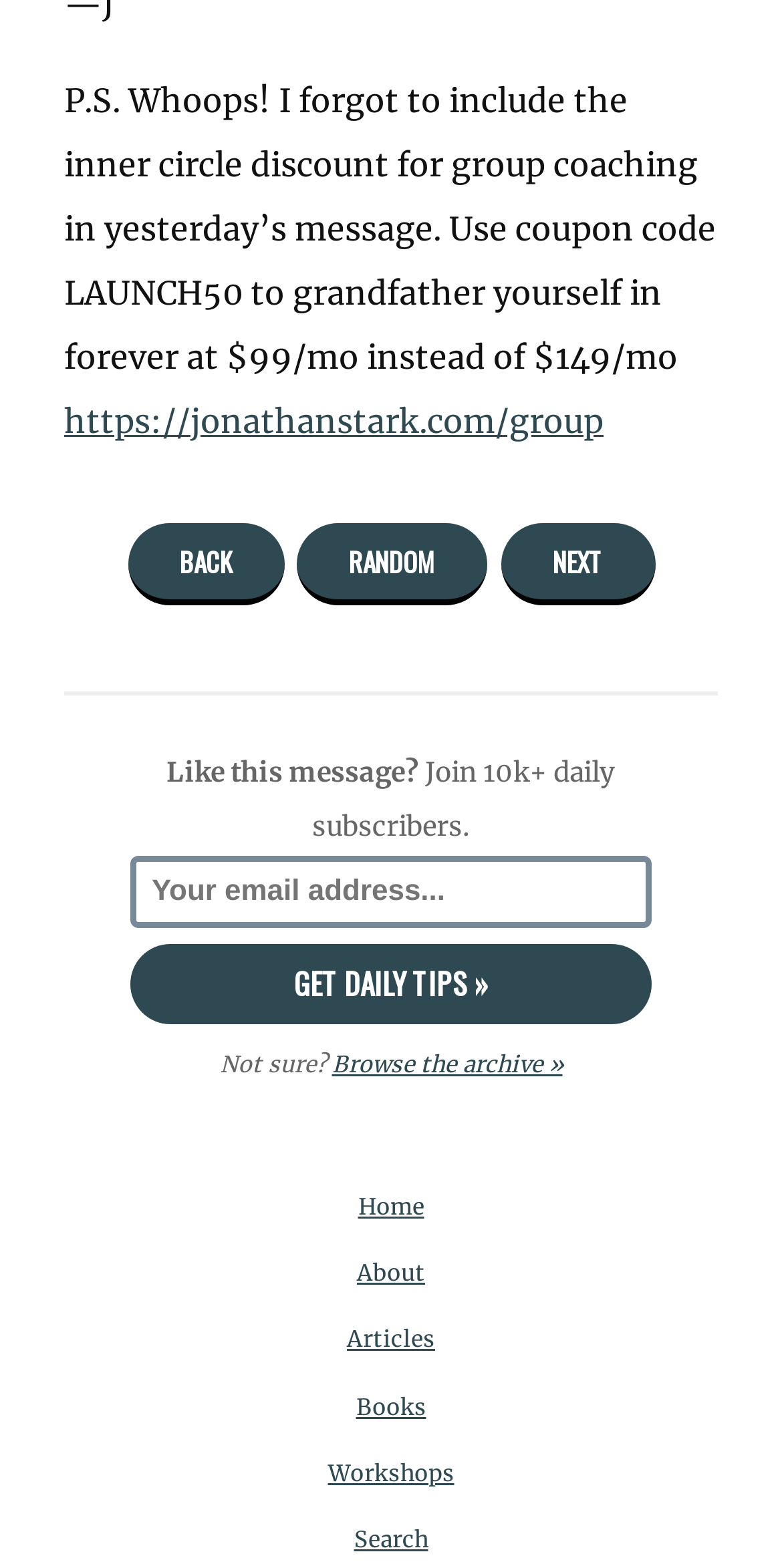Indicate the bounding box coordinates of the element that must be clicked to execute the instruction: "Enter your email address". The coordinates should be given as four float numbers between 0 and 1, i.e., [left, top, right, bottom].

[0.168, 0.546, 0.832, 0.592]